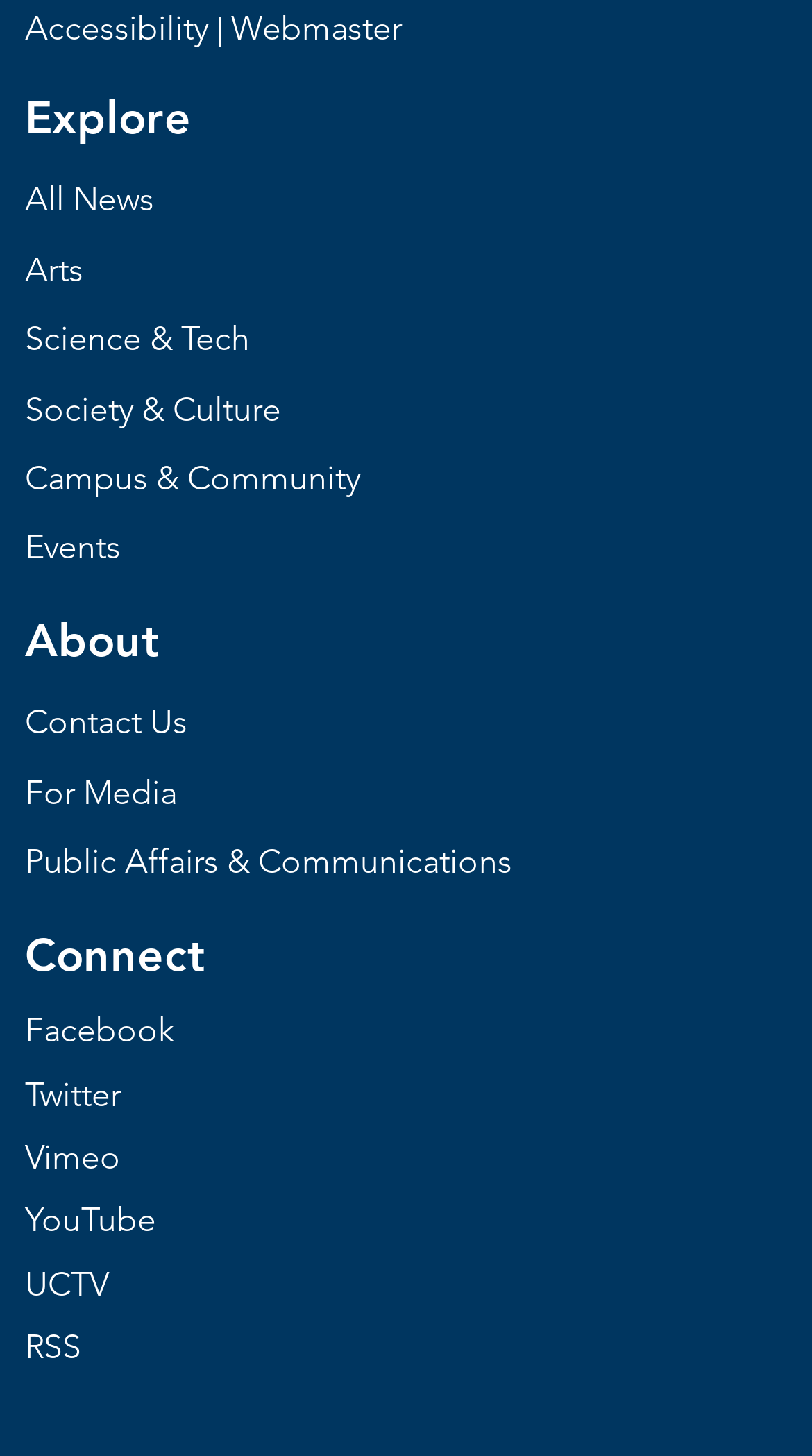Provide a one-word or short-phrase answer to the question:
How many social media links are available in the Connect section?

5